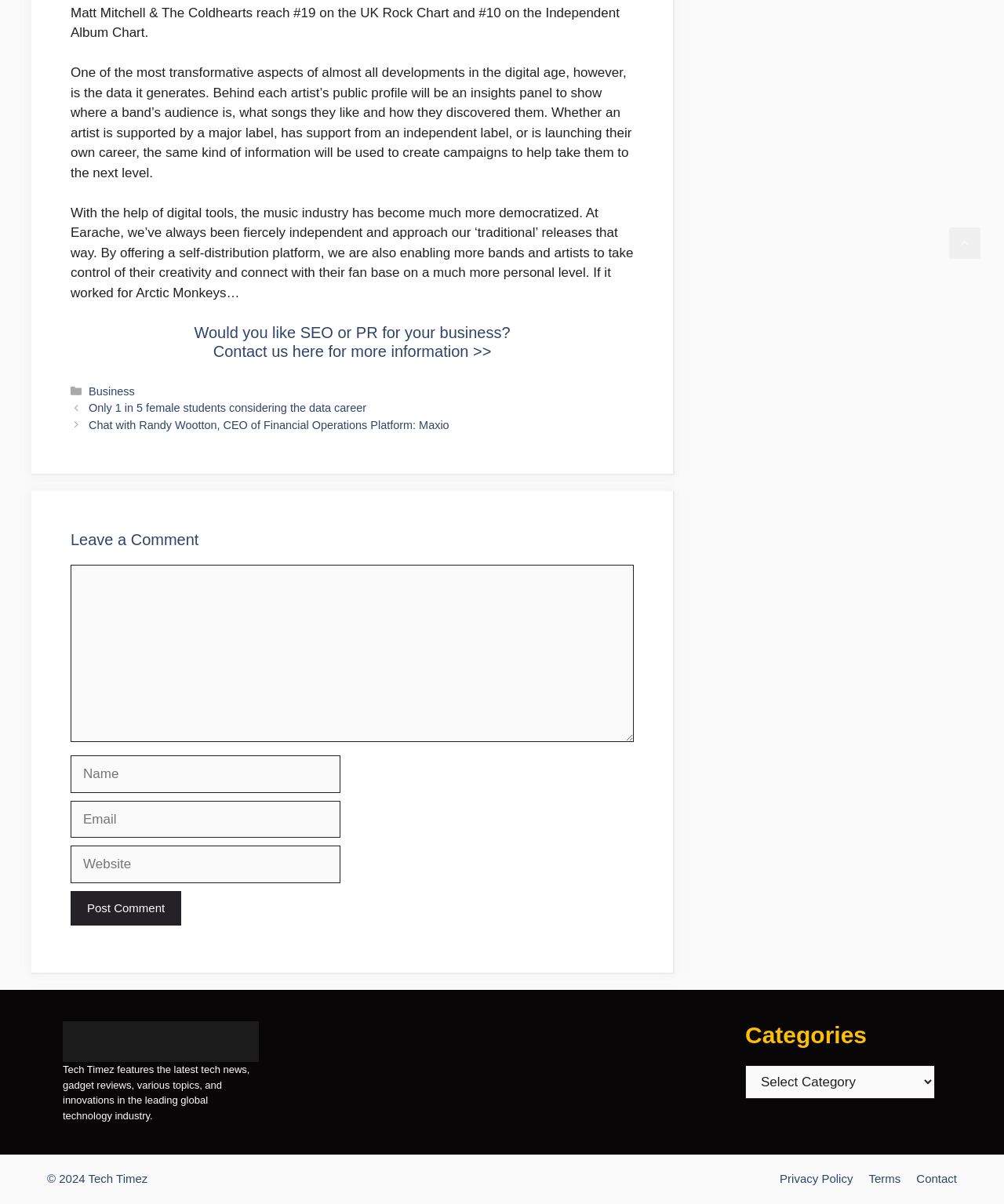Based on the image, please respond to the question with as much detail as possible:
What is the main topic of this webpage?

Based on the content of the webpage, it appears to be a tech news website, featuring articles and reviews about technology and gadgets. The logo 'Tech Timez' and the tagline 'Tech Timez features the latest tech news, gadget reviews, various topics, and innovations in the leading global technology industry.' also suggest that the main topic of this webpage is tech news.